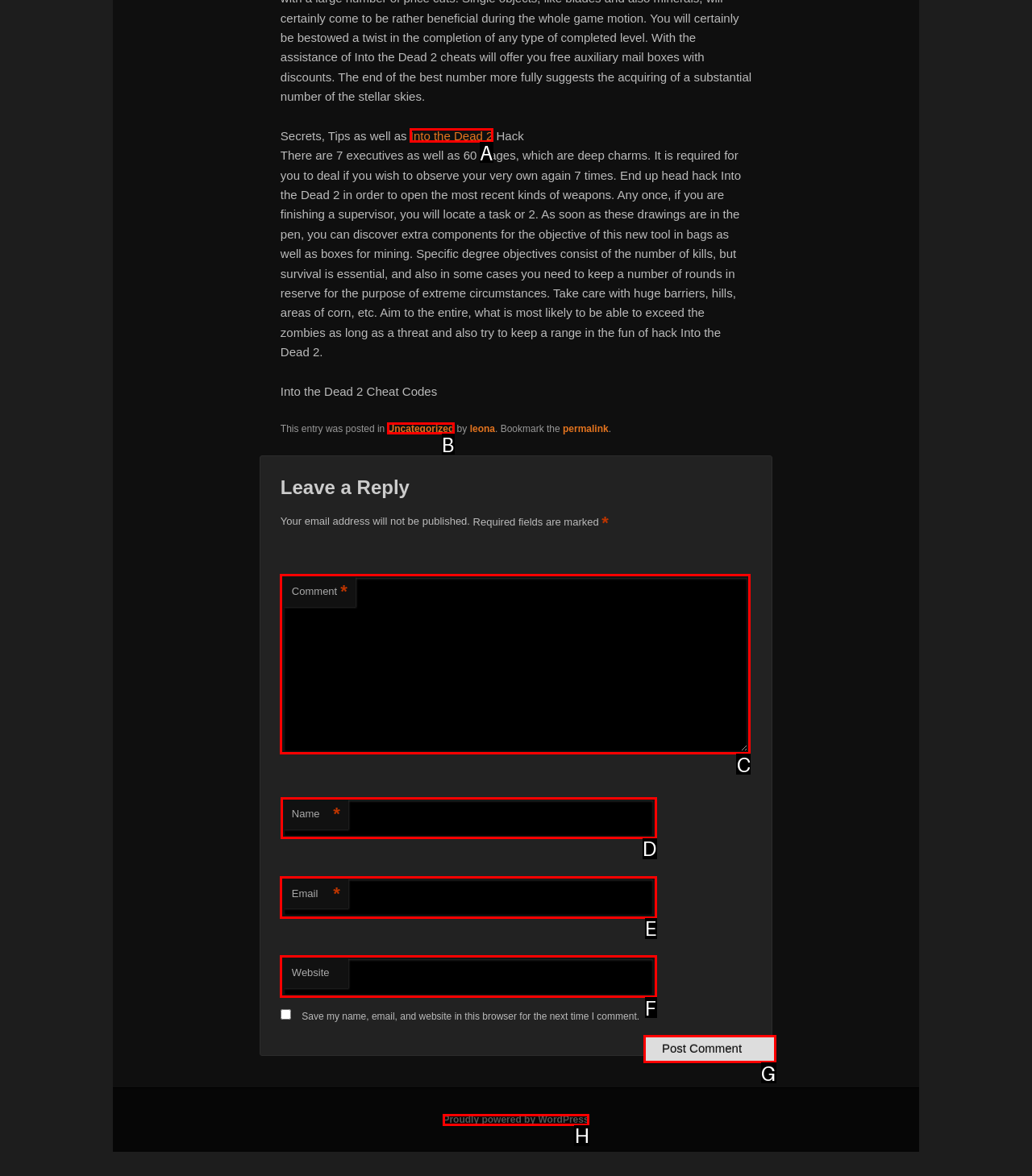Select the correct UI element to click for this task: Enter your name in the 'Name' field.
Answer using the letter from the provided options.

D